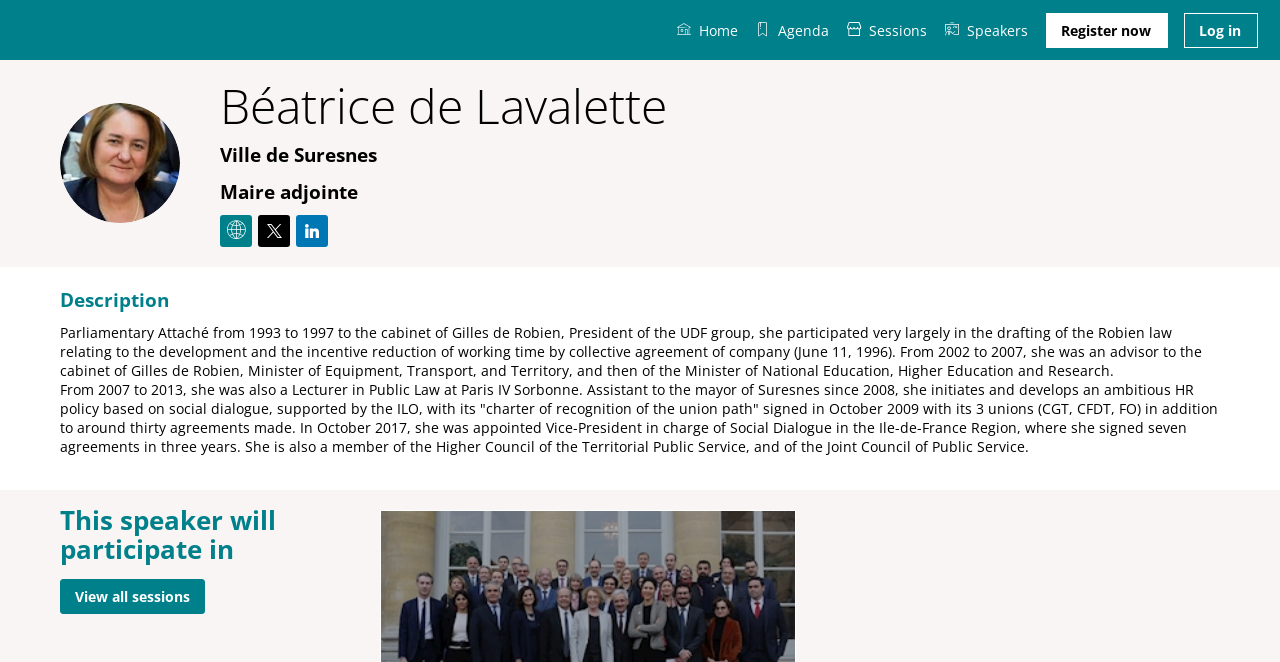How many agreements did Béatrice de Lavalette sign in three years?
Provide a detailed answer to the question, using the image to inform your response.

According to the webpage, Béatrice de Lavalette signed seven agreements in three years, which is mentioned in the description section of the webpage.